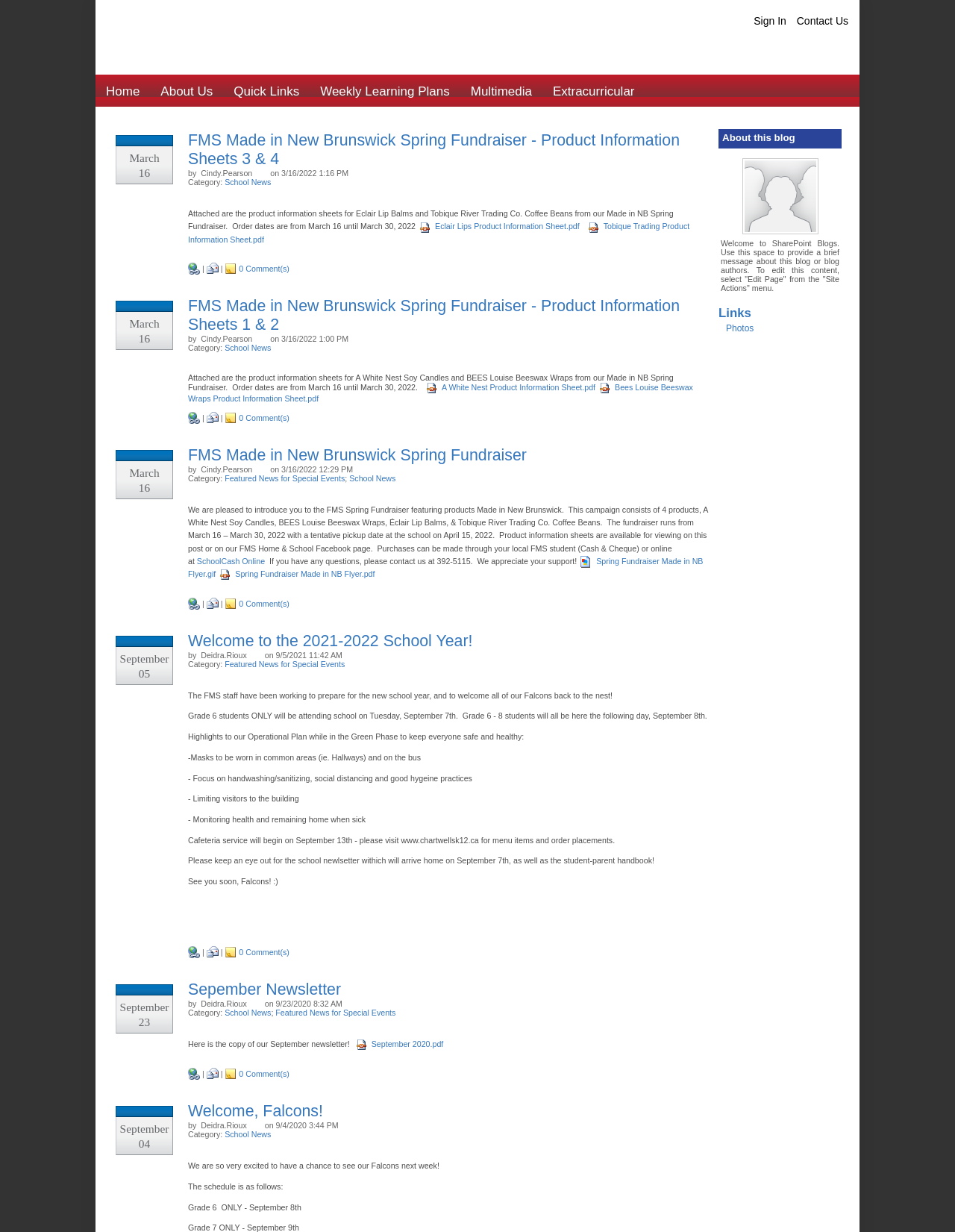Locate the bounding box coordinates of the element's region that should be clicked to carry out the following instruction: "Open menu". The coordinates need to be four float numbers between 0 and 1, i.e., [left, top, right, bottom].

None